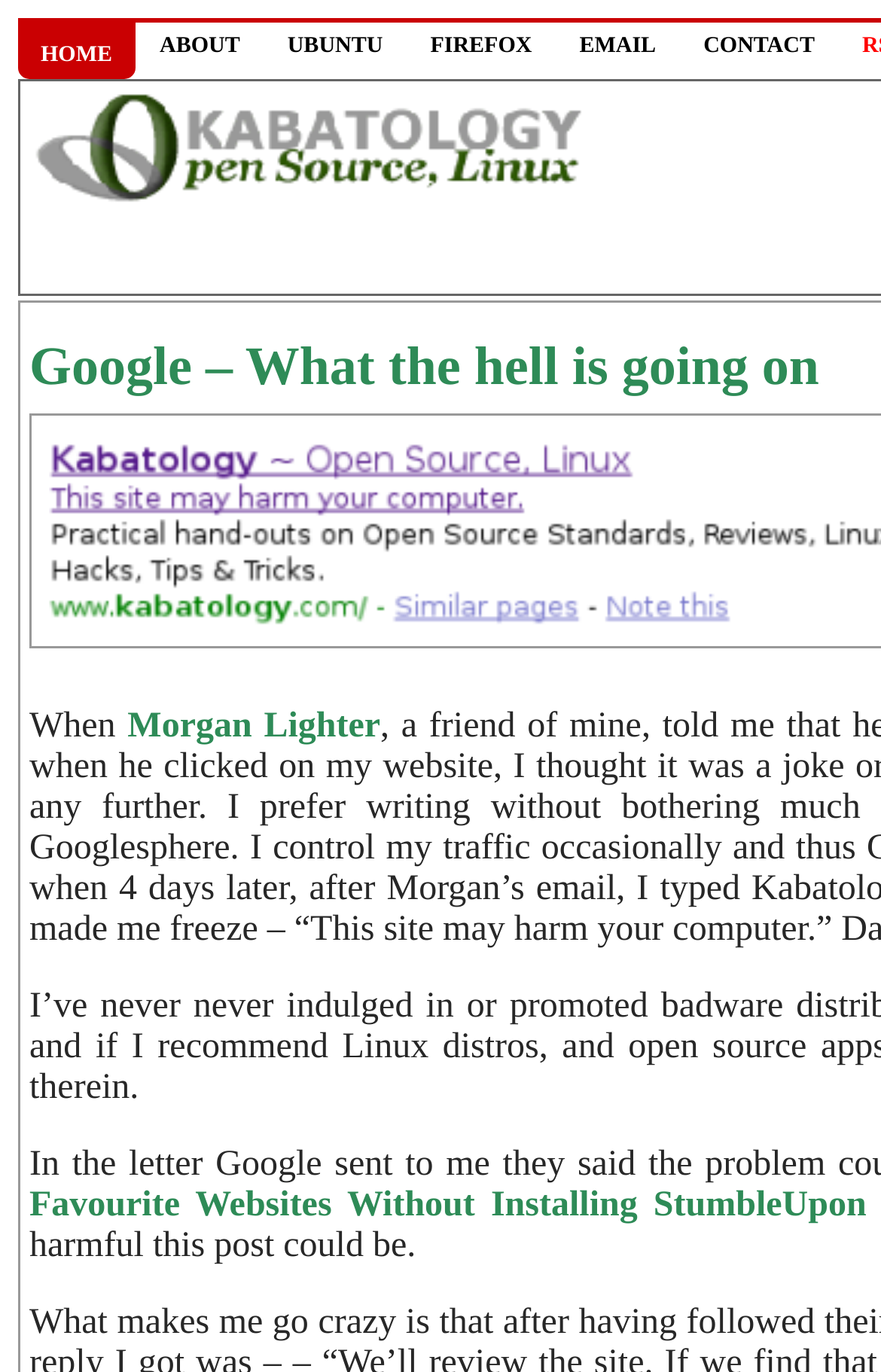Please reply to the following question using a single word or phrase: 
What is the topic of the article?

Linux